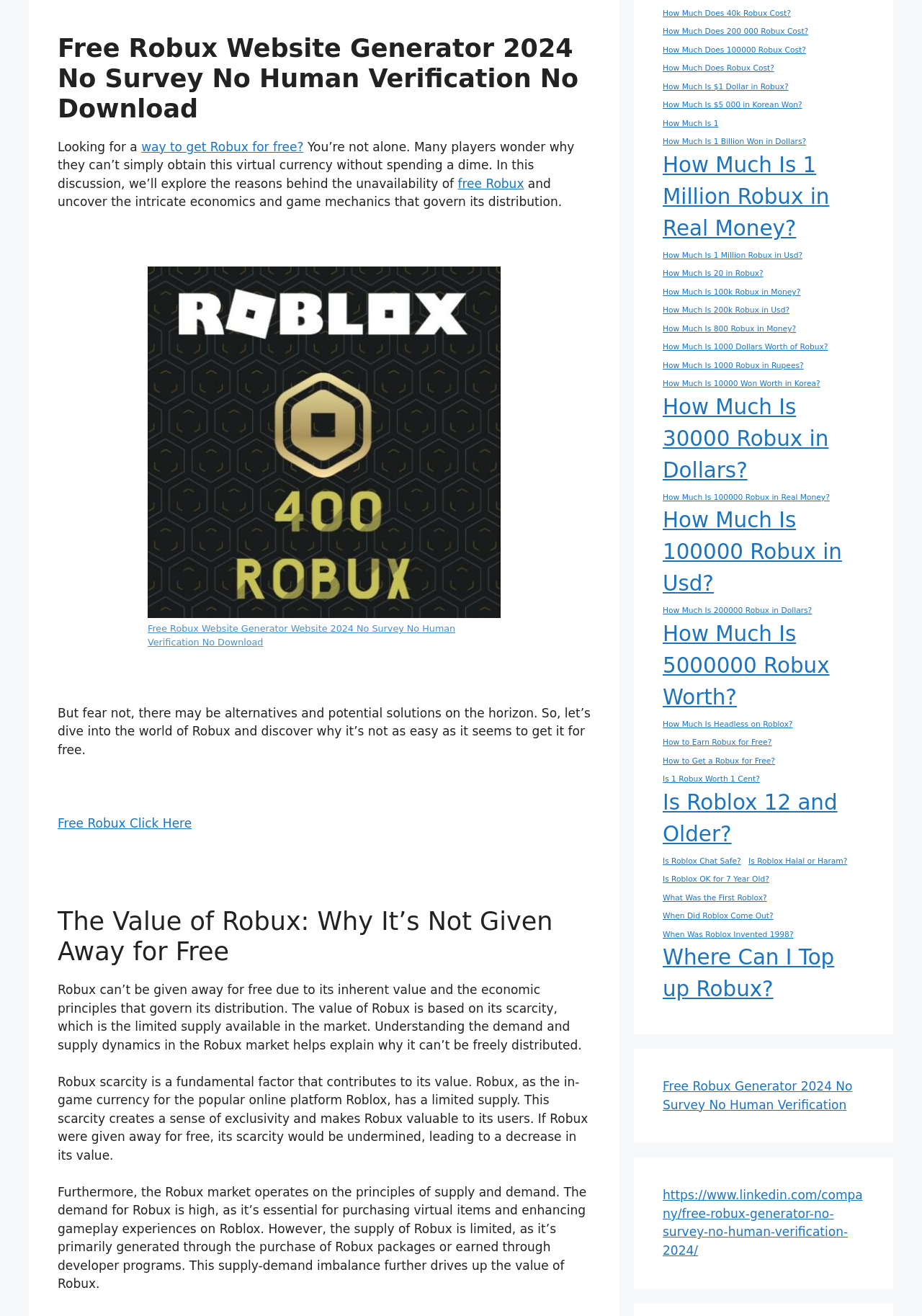Using the description: "Is Roblox 12 and Older?", determine the UI element's bounding box coordinates. Ensure the coordinates are in the format of four float numbers between 0 and 1, i.e., [left, top, right, bottom].

[0.719, 0.598, 0.934, 0.646]